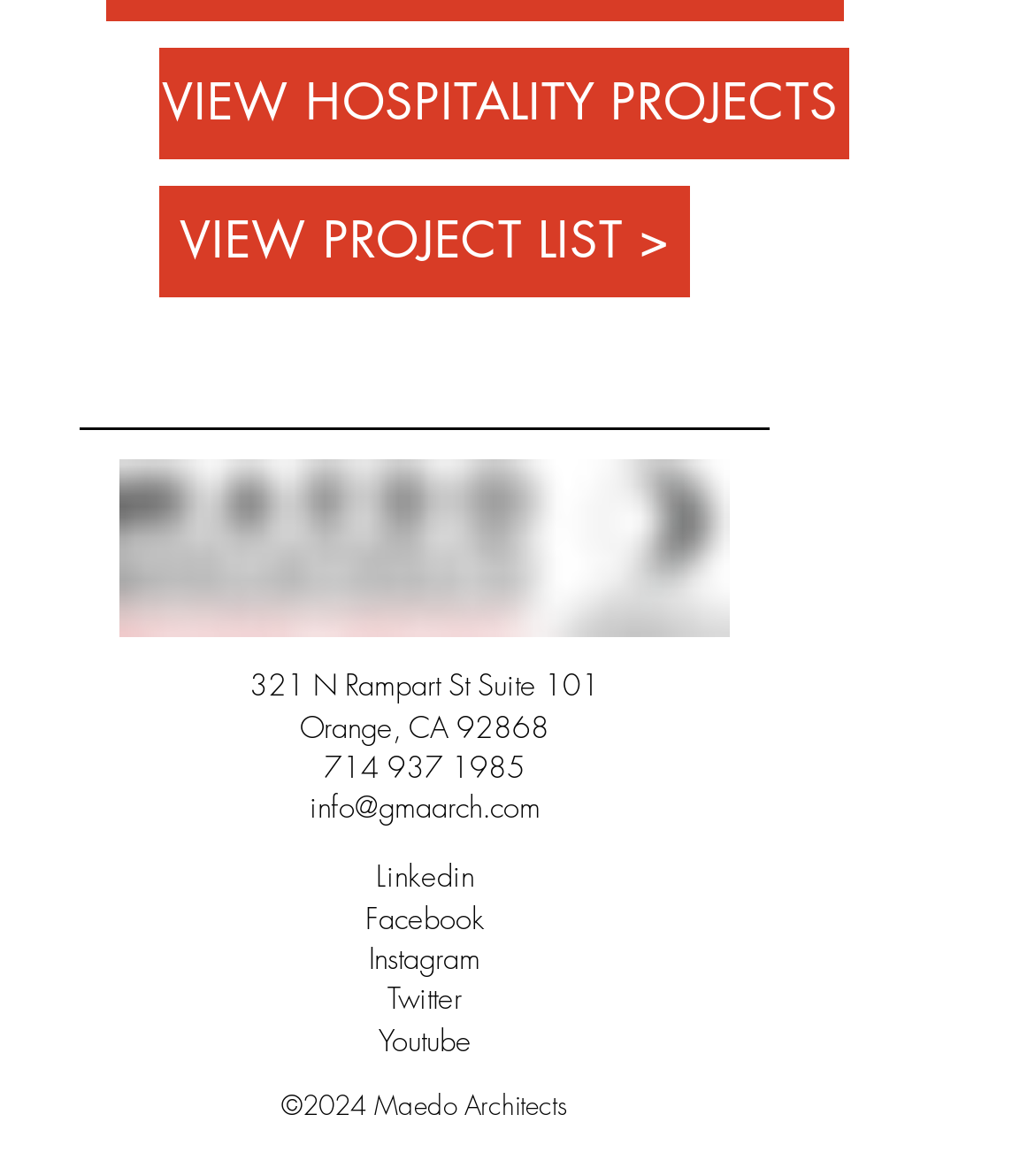Specify the bounding box coordinates of the area to click in order to execute this command: 'View hospitality projects'. The coordinates should consist of four float numbers ranging from 0 to 1, and should be formatted as [left, top, right, bottom].

[0.154, 0.041, 0.859, 0.136]